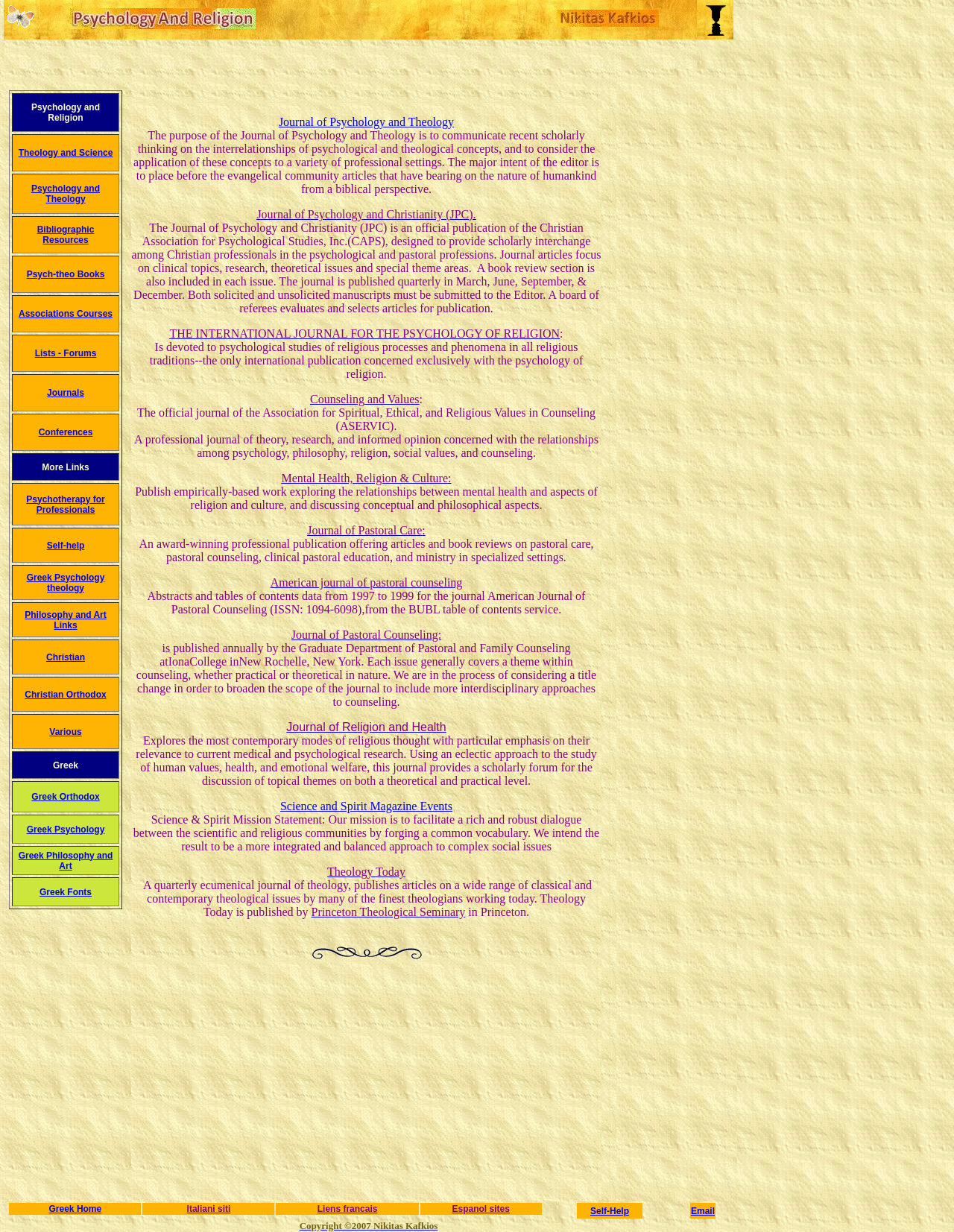What is the topic of the section that includes links to Psychotherapy for Professionals and Self-help?
Kindly give a detailed and elaborate answer to the question.

The section that includes links to Psychotherapy for Professionals and Self-help appears to be a collection of resources related to mental health, providing access to information and tools for professionals and individuals seeking self-help.